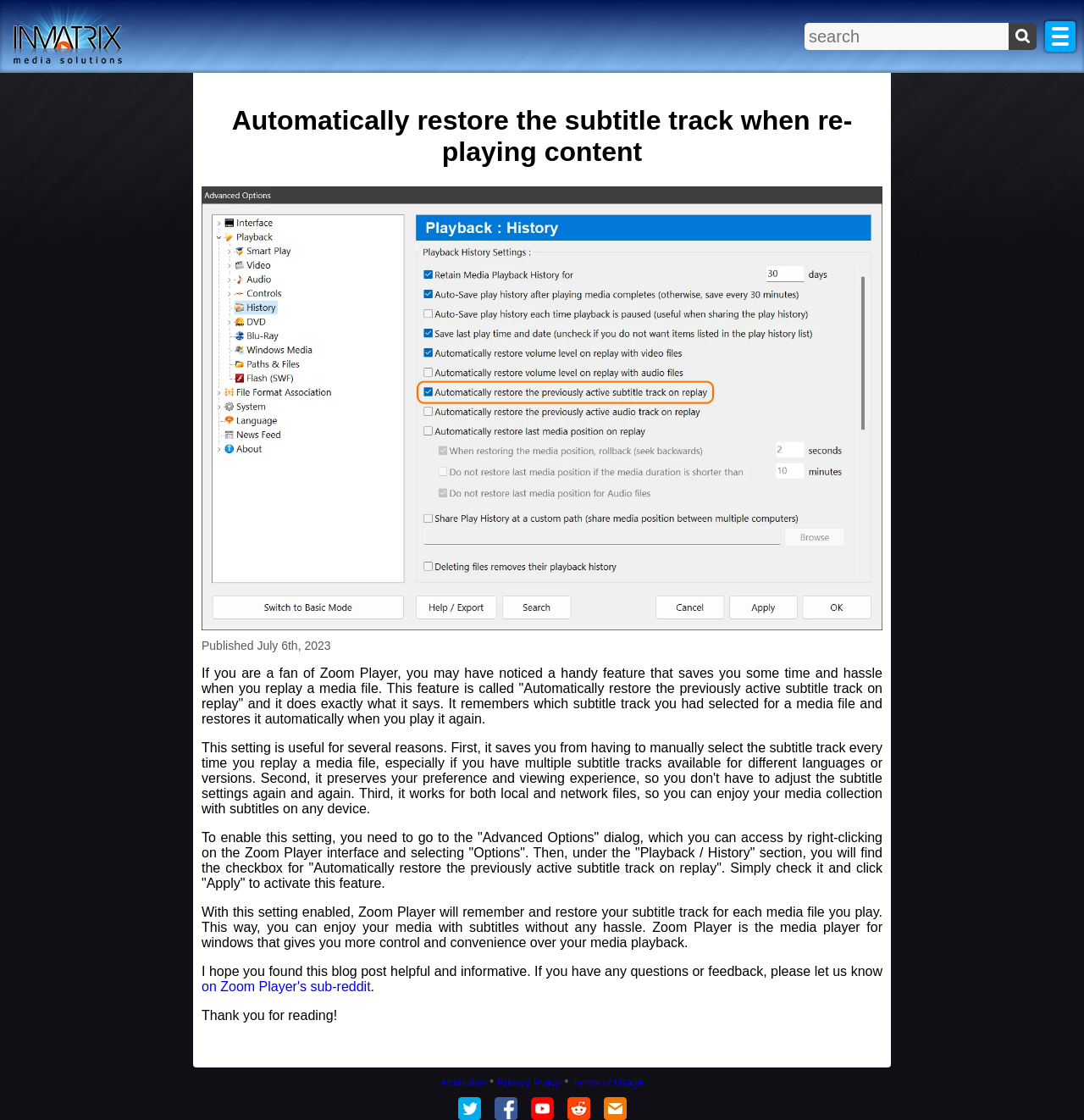Bounding box coordinates are specified in the format (top-left x, top-left y, bottom-right x, bottom-right y). All values are floating point numbers bounded between 0 and 1. Please provide the bounding box coordinate of the region this sentence describes: IT World Canada

None